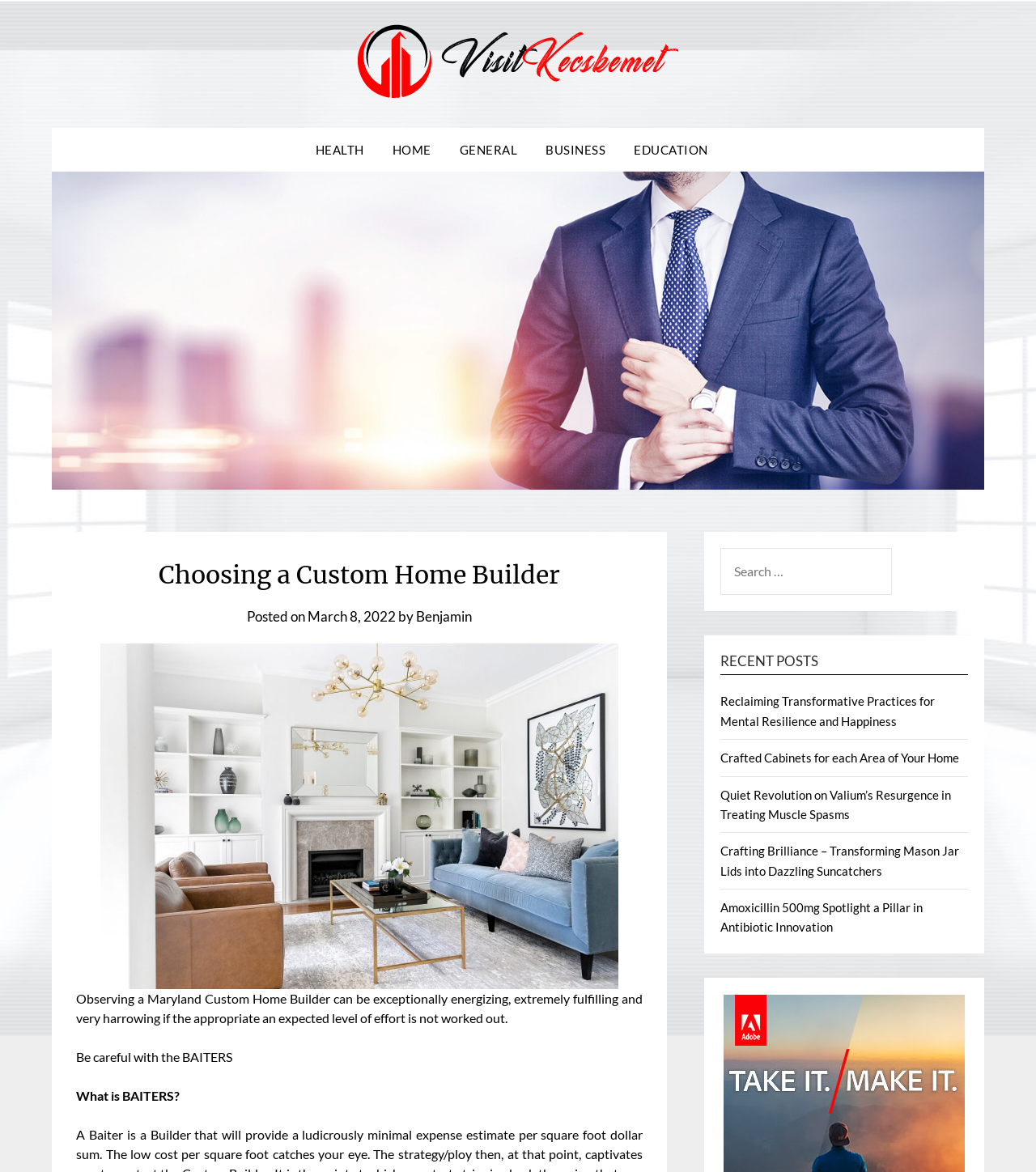Kindly provide the bounding box coordinates of the section you need to click on to fulfill the given instruction: "Read the 'Choosing a Custom Home Builder' article".

[0.074, 0.475, 0.62, 0.506]